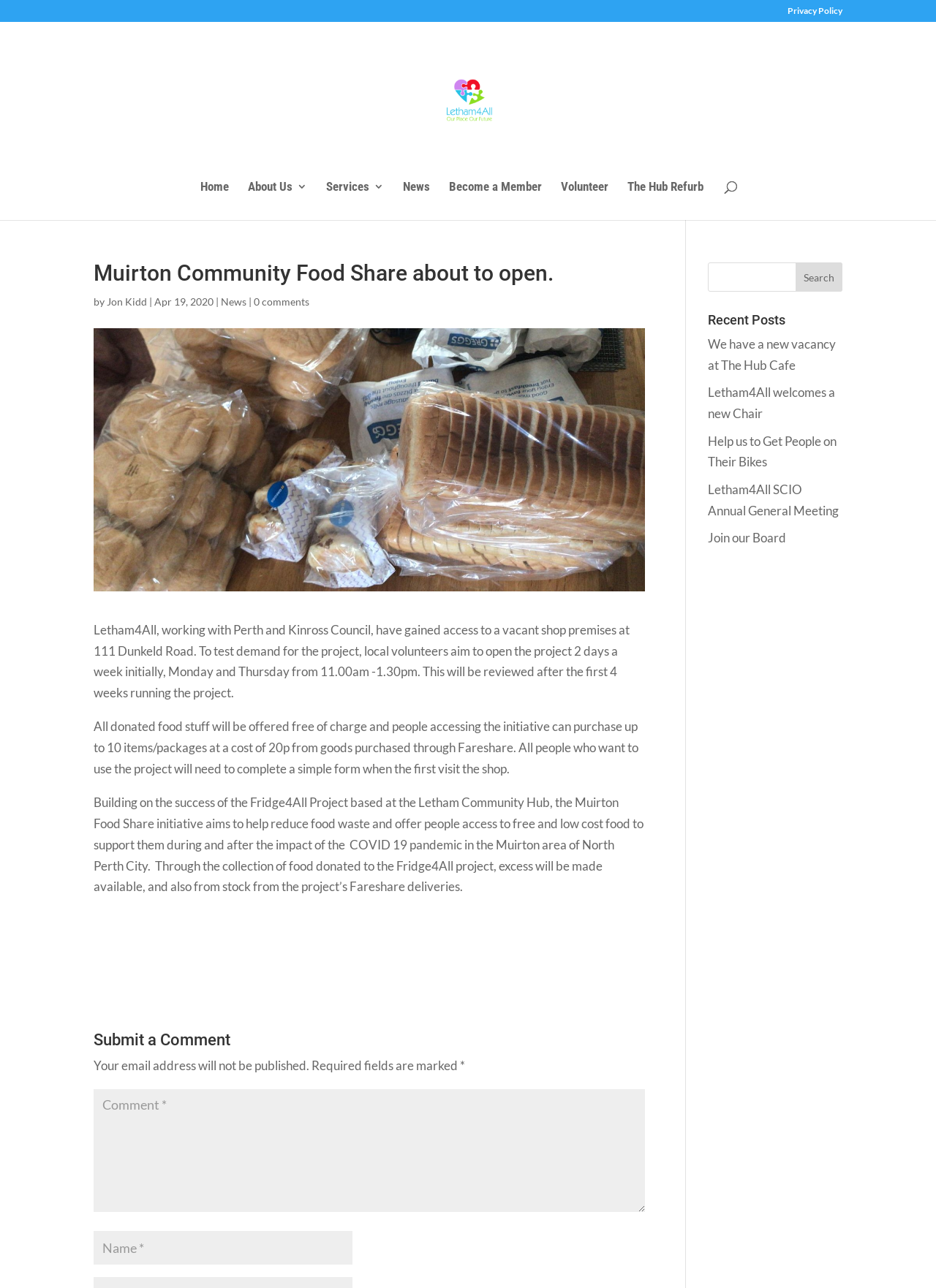Explain the contents of the webpage comprehensively.

This webpage is about Letham4All, a community organization, and its project, Muirton Community Food Share. At the top, there is a navigation menu with links to "Home", "About Us", "Services", "News", "Become a Member", "Volunteer", and "The Hub Refurb". On the top right, there is a search box with a "Search" button.

Below the navigation menu, there is a heading that reads "Muirton Community Food Share about to open." followed by a brief description of the project, including the location and operating hours. The description is written by Jon Kidd and was posted on April 19, 2020.

The main content of the page is divided into three sections. The first section explains the project's goal, which is to reduce food waste and offer free and low-cost food to people in need. The second section provides more details about the project, including how it will operate and what items will be available. The third section is a call to action, encouraging people to participate in the project.

On the right side of the page, there is a section titled "Recent Posts" with links to five news articles, including job vacancies, new chair appointments, and community events.

At the bottom of the page, there is a comment section where users can submit their comments. The section includes a heading "Submit a Comment", a text box for the comment, and two required fields for the user's name and email address.